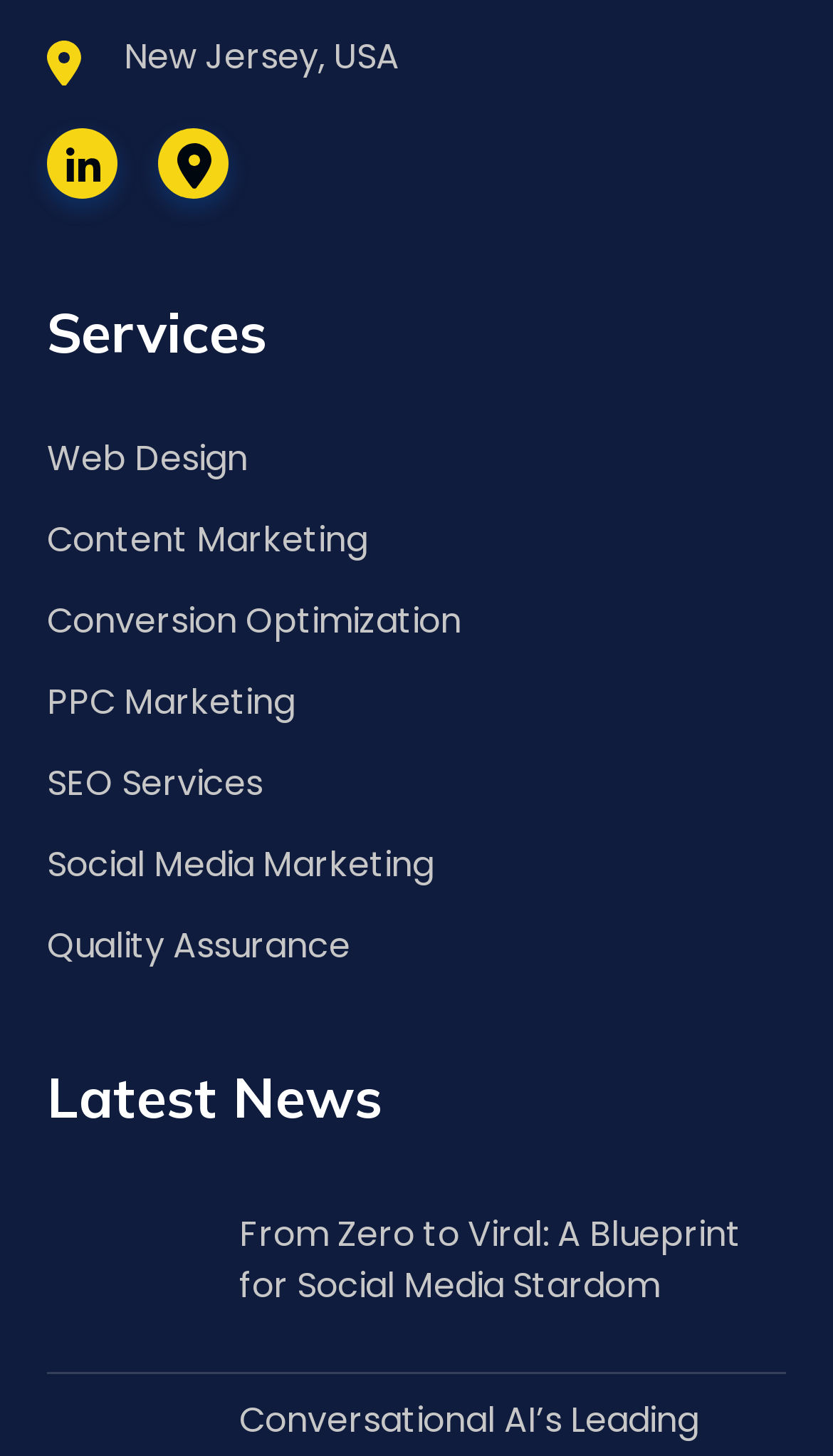What is the location mentioned on the webpage?
Look at the image and provide a detailed response to the question.

I found a link at the top of the webpage with the text 'New Jersey, USA', which suggests that the location mentioned on the webpage is New Jersey, USA.